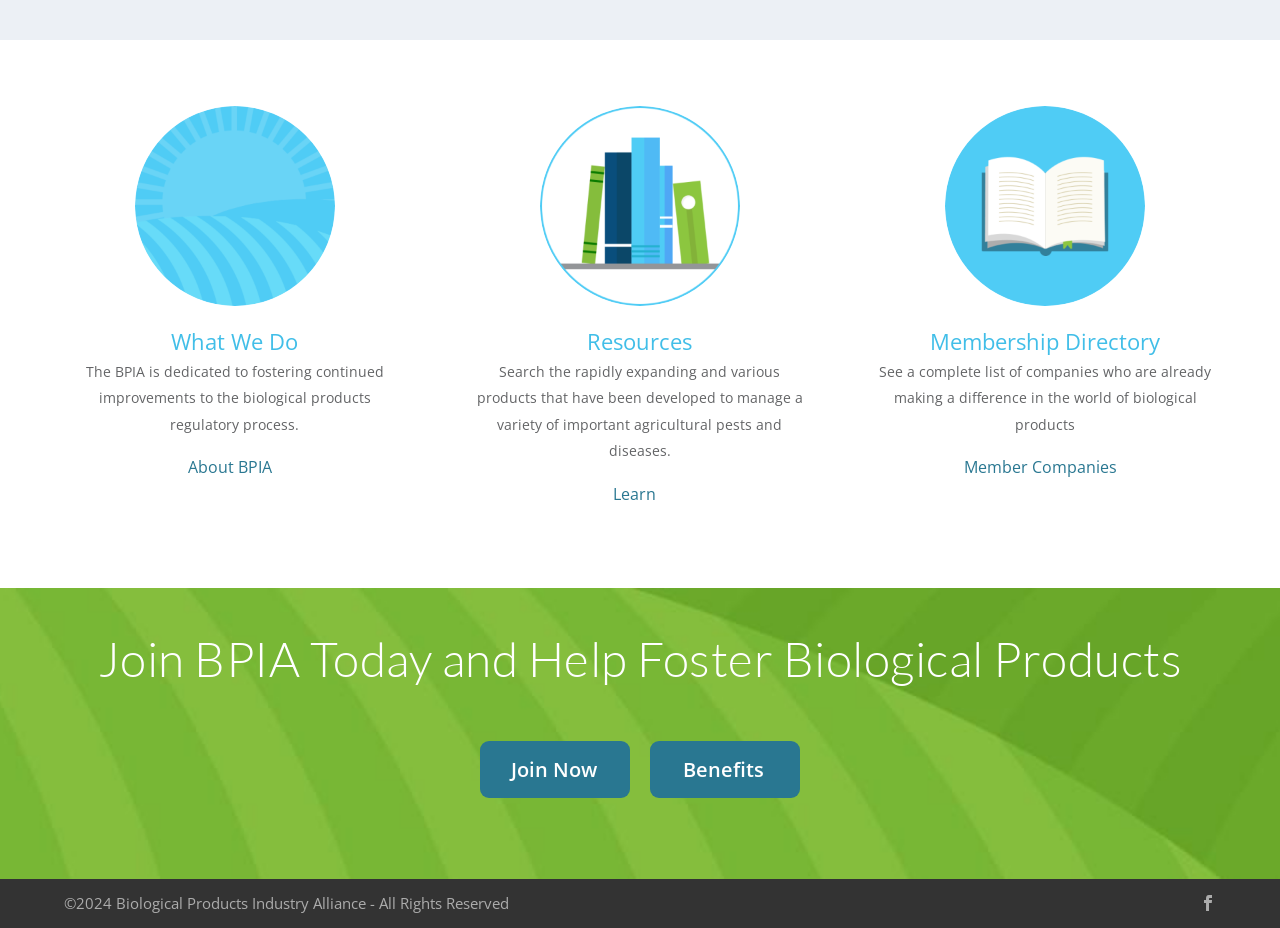Using floating point numbers between 0 and 1, provide the bounding box coordinates in the format (top-left x, top-left y, bottom-right x, bottom-right y). Locate the UI element described here: Member Companies

[0.683, 0.472, 0.95, 0.535]